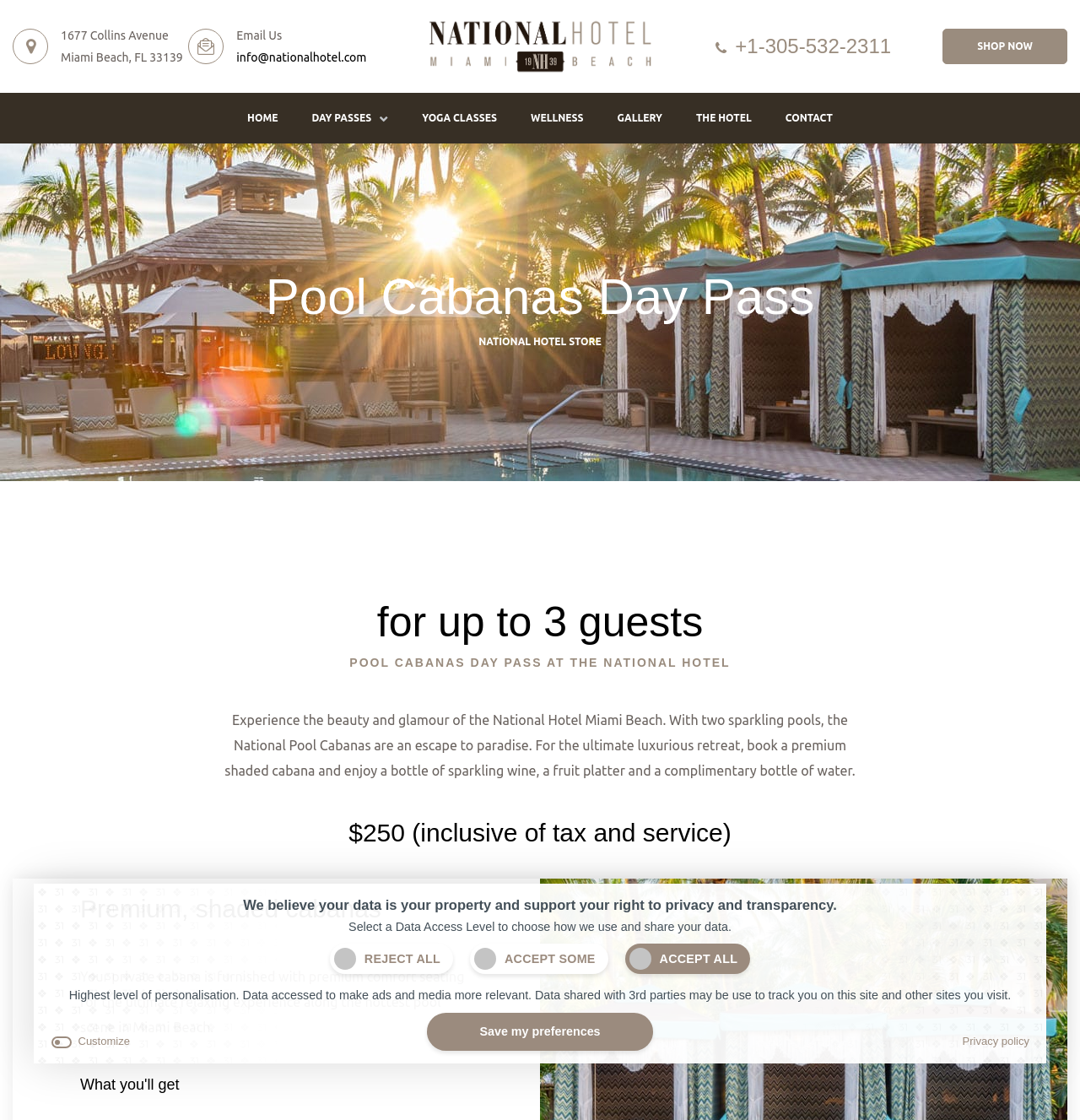Locate the bounding box coordinates of the area where you should click to accomplish the instruction: "Go to HOME page".

[0.213, 0.083, 0.273, 0.128]